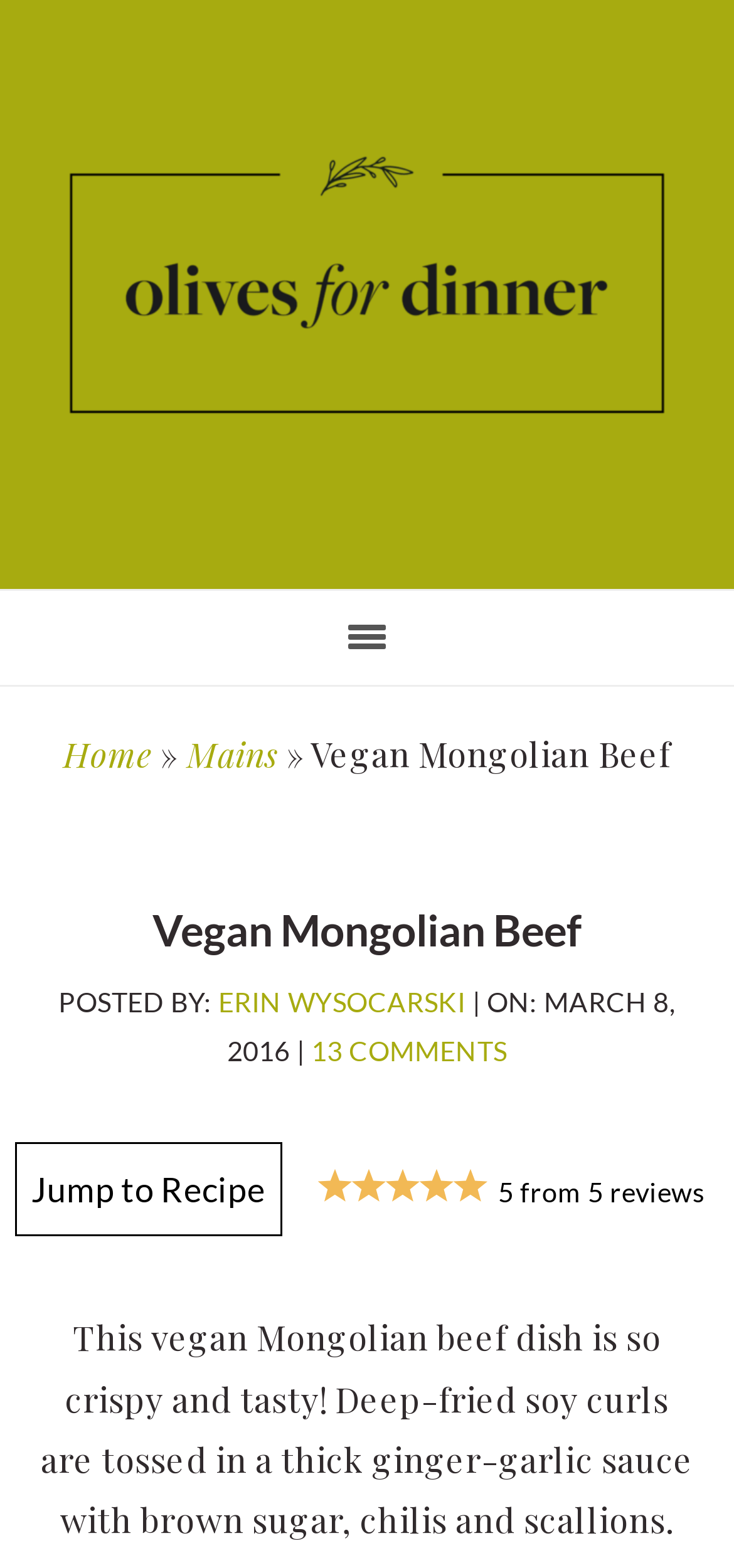Utilize the information from the image to answer the question in detail:
What is the purpose of the 'Jump to Recipe' button?

I inferred the purpose of the 'Jump to Recipe' button by its location and text. It is located above the main content of the webpage, and its text suggests that it allows the user to jump directly to the recipe section, skipping other content.